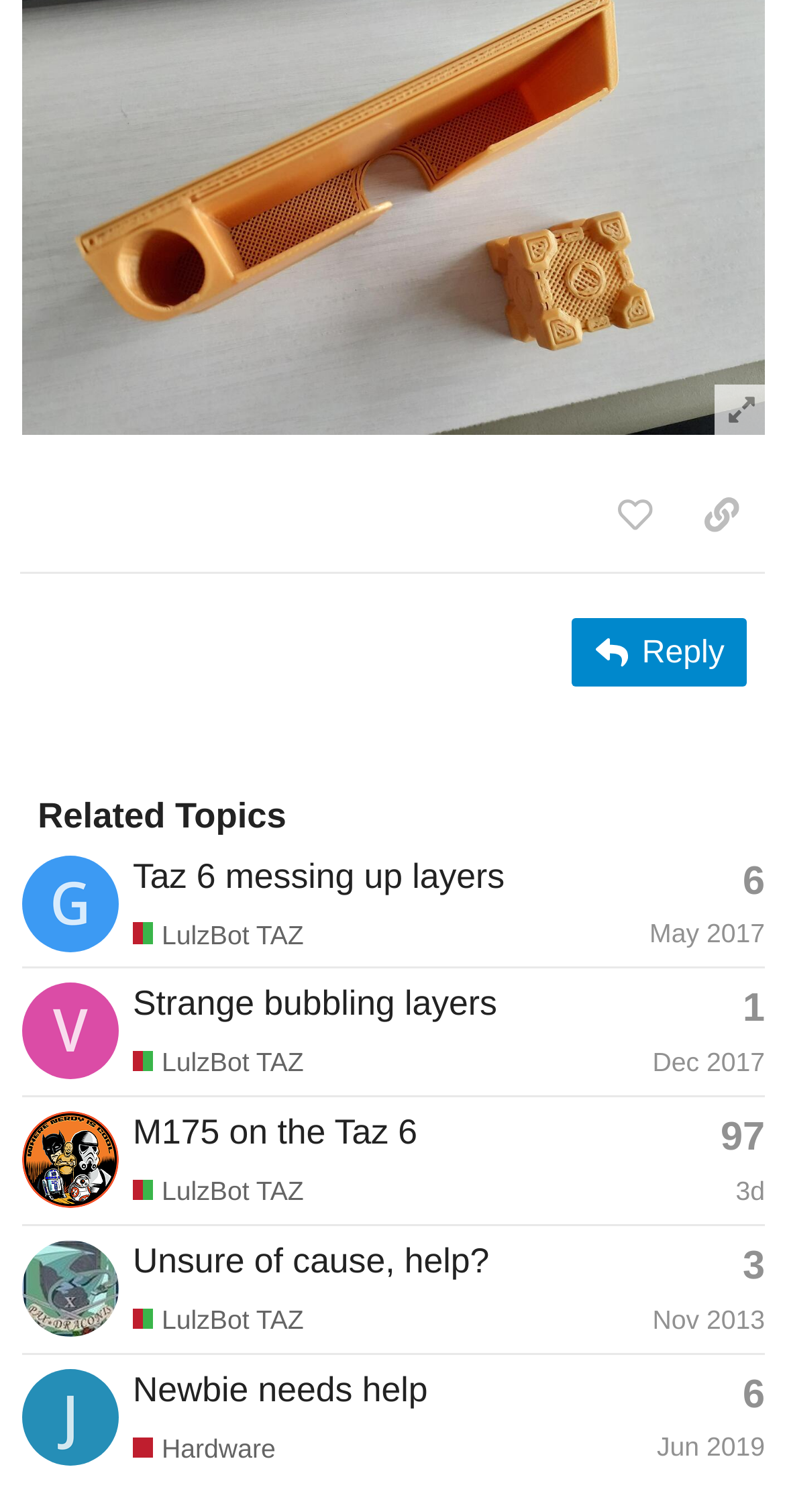Return the bounding box coordinates of the UI element that corresponds to this description: "title="like this post"". The coordinates must be given as four float numbers in the range of 0 and 1, [left, top, right, bottom].

[0.753, 0.316, 0.864, 0.367]